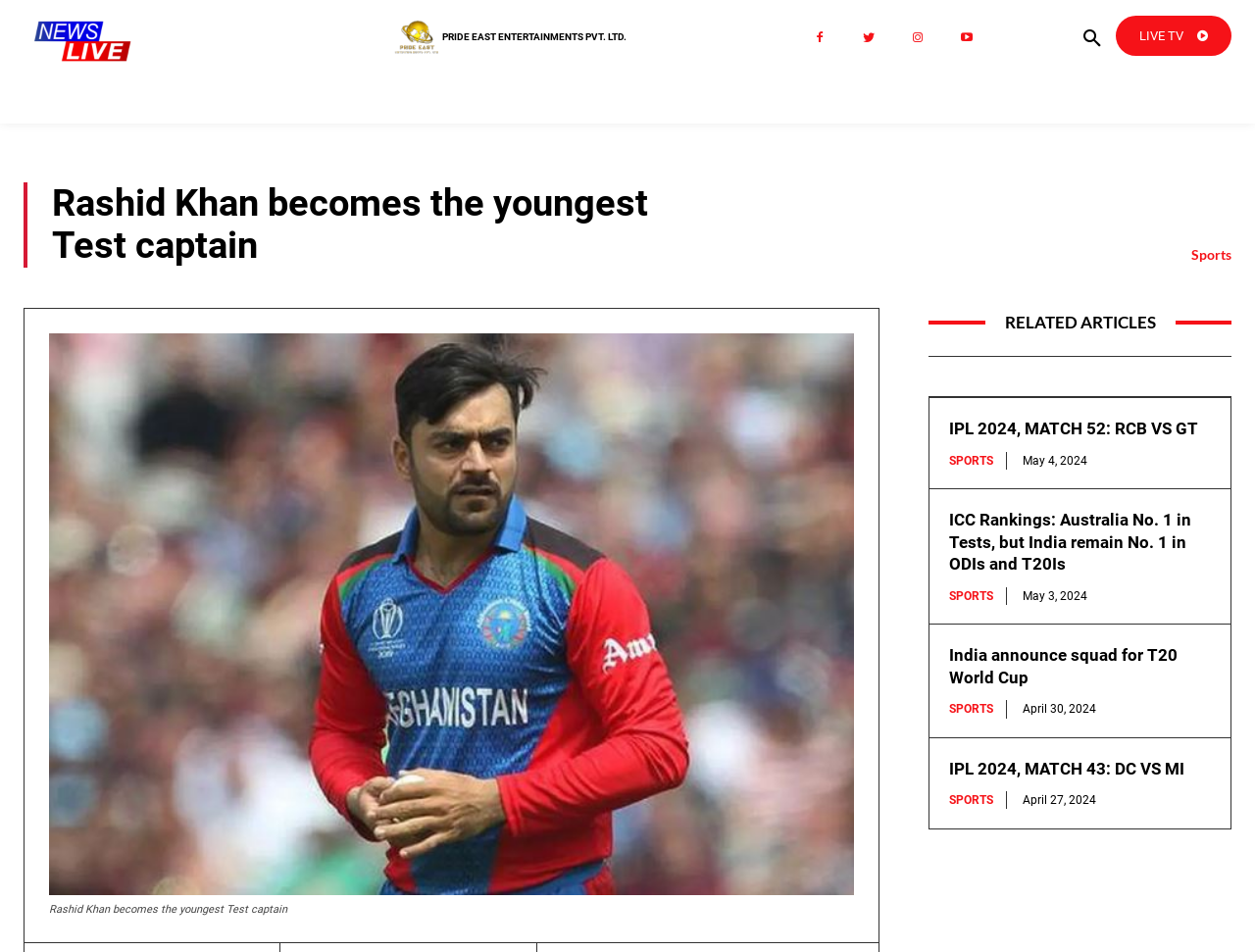Show the bounding box coordinates for the element that needs to be clicked to execute the following instruction: "Read the Rashid Khan becomes the youngest Test captain article". Provide the coordinates in the form of four float numbers between 0 and 1, i.e., [left, top, right, bottom].

[0.041, 0.191, 0.564, 0.281]